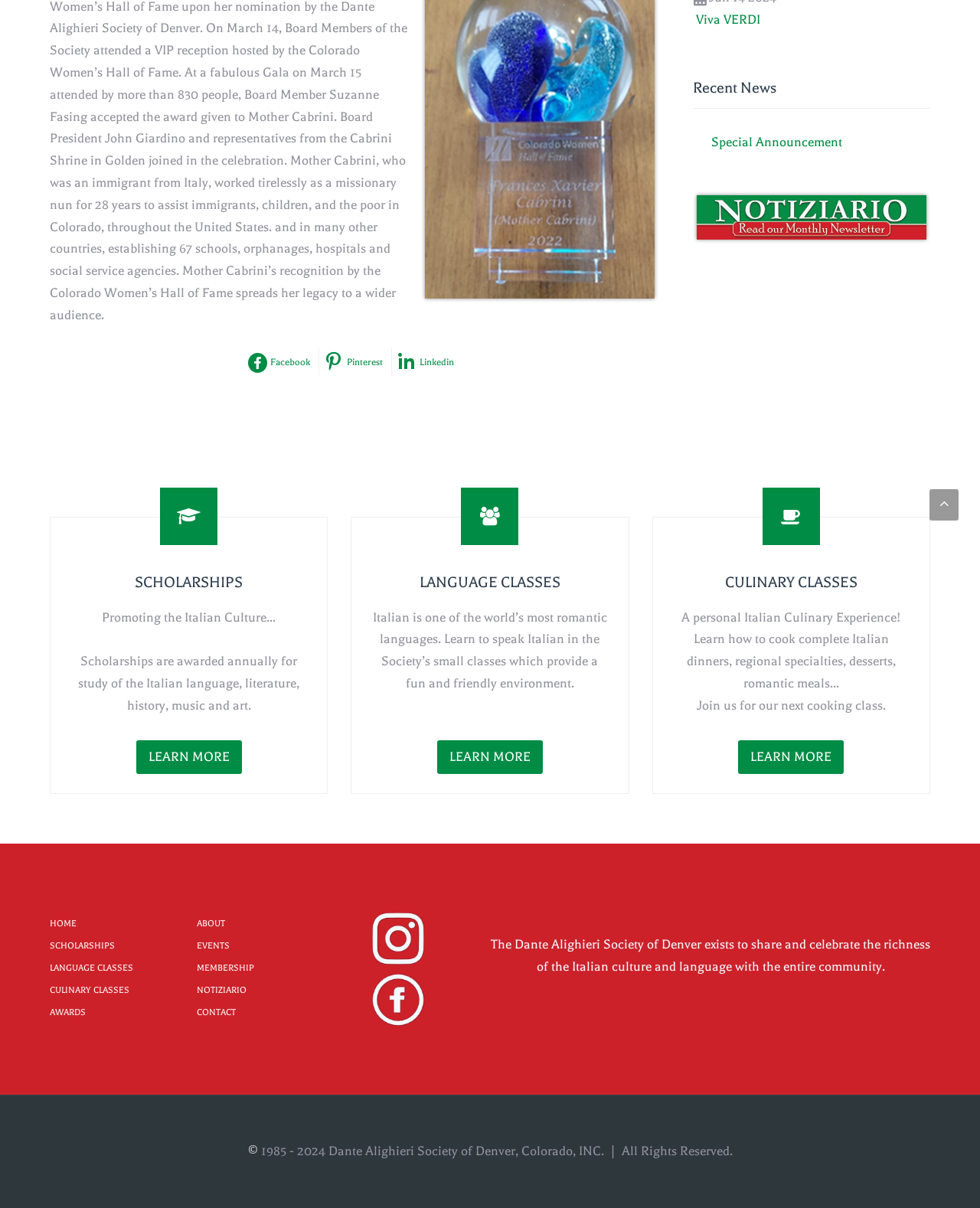Given the description "alt="like us on facebook"", provide the bounding box coordinates of the corresponding UI element.

[0.351, 0.806, 0.462, 0.85]